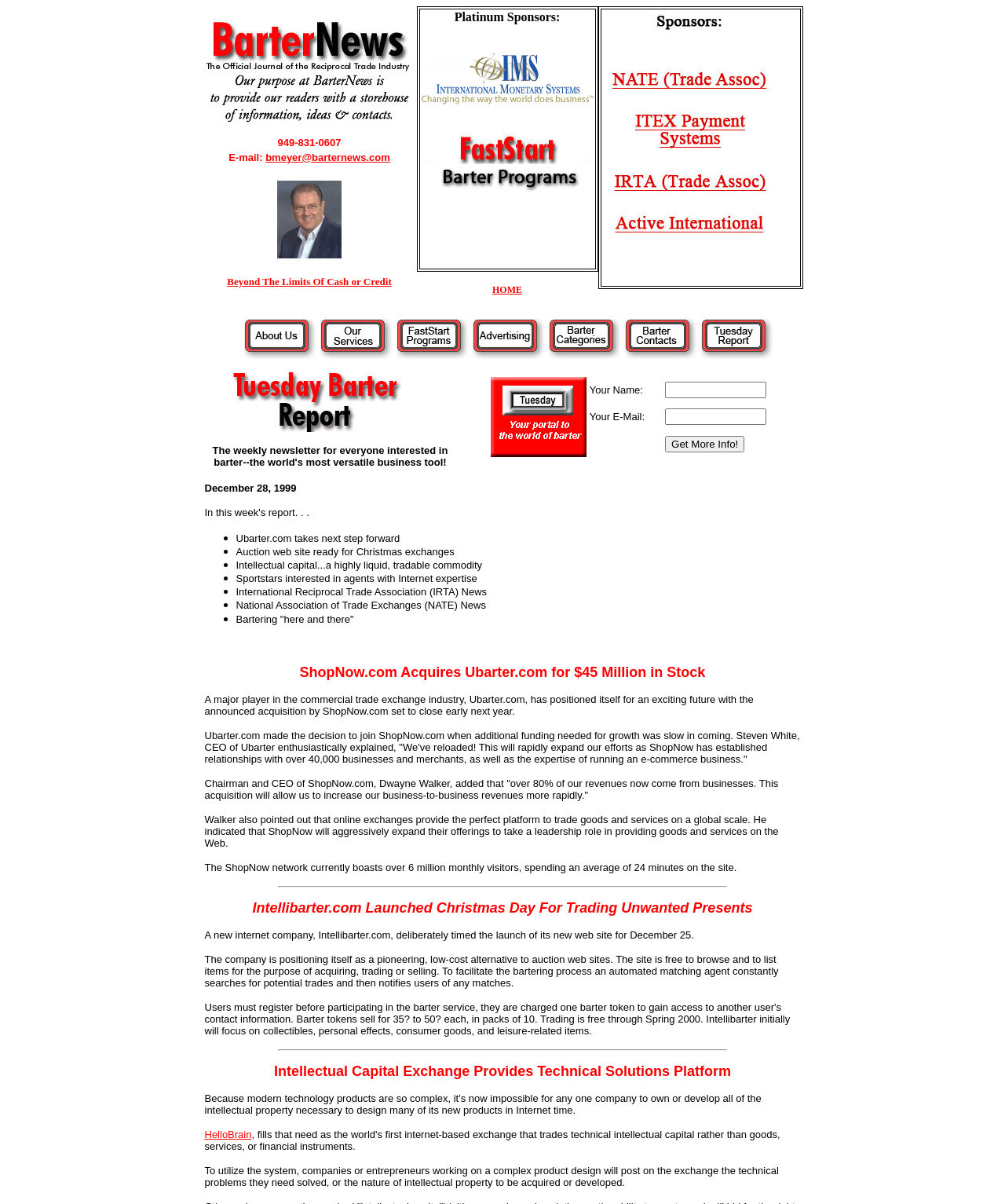Identify the bounding box coordinates of the section that should be clicked to achieve the task described: "go to Imported menu".

[0.771, 0.263, 0.855, 0.3]